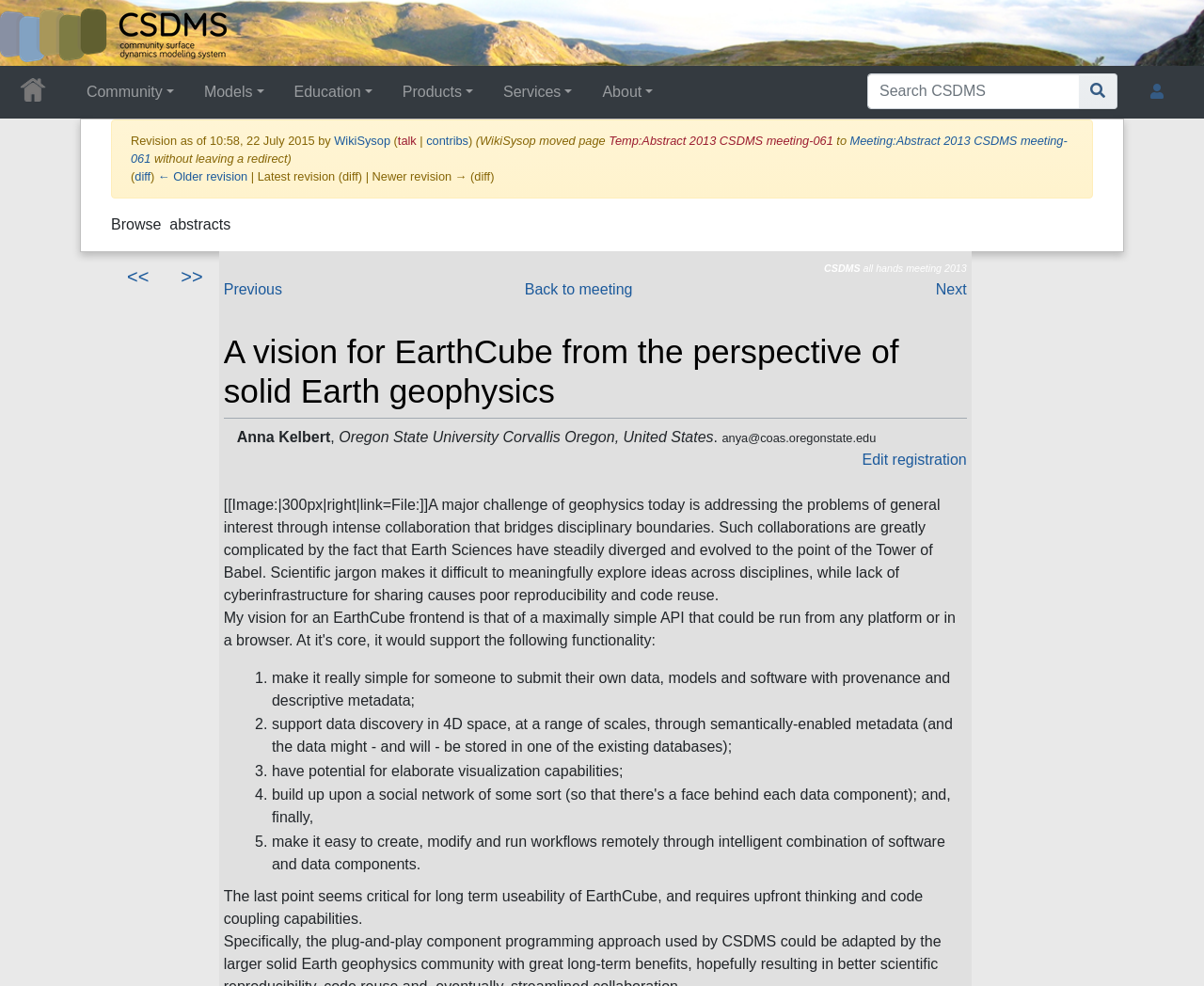Determine the bounding box coordinates for the area that should be clicked to carry out the following instruction: "Edit registration".

[0.716, 0.458, 0.803, 0.474]